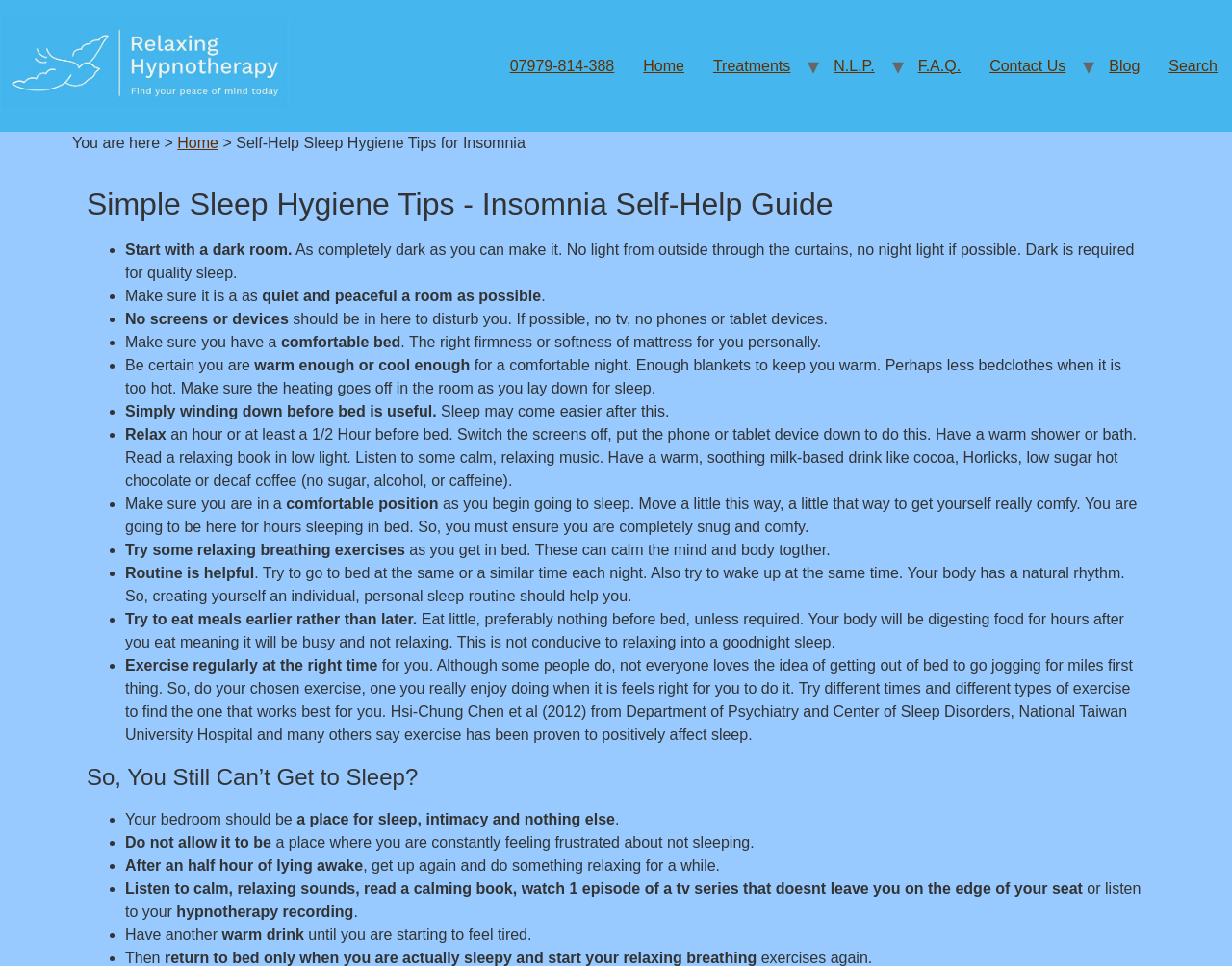Offer a meticulous caption that includes all visible features of the webpage.

This webpage is a self-help guide for insomnia, focusing on simple sleep hygiene tips. At the top, there is a logo of "Relaxing Hypnotherapy" and a navigation menu with links to "Home", "Treatments", "N.L.P.", "F.A.Q.", "Contact Us", "Blog", and "Search". Below the navigation menu, there is a breadcrumb trail indicating the current page, "Self-Help Sleep Hygiene Tips for Insomnia".

The main content of the page is divided into two sections. The first section, titled "Simple Sleep Hygiene Tips - Insomnia Self-Help Guide", provides a list of 15 tips for improving sleep hygiene. Each tip is marked with a bullet point and includes a brief description. The tips cover a range of topics, including creating a dark, quiet, and comfortable sleep environment, establishing a relaxing bedtime routine, and avoiding stimulating activities before bedtime.

The second section, titled "So, You Still Can’t Get to Sleep?", provides additional tips for those who are still struggling to fall asleep. This section includes 7 tips, each marked with a bullet point, and covers topics such as making the bedroom a sleep sanctuary, avoiding frustration, and using relaxation techniques to fall asleep.

Throughout the page, the text is organized in a clear and easy-to-read format, with headings and bullet points used to break up the content and make it more digestible.